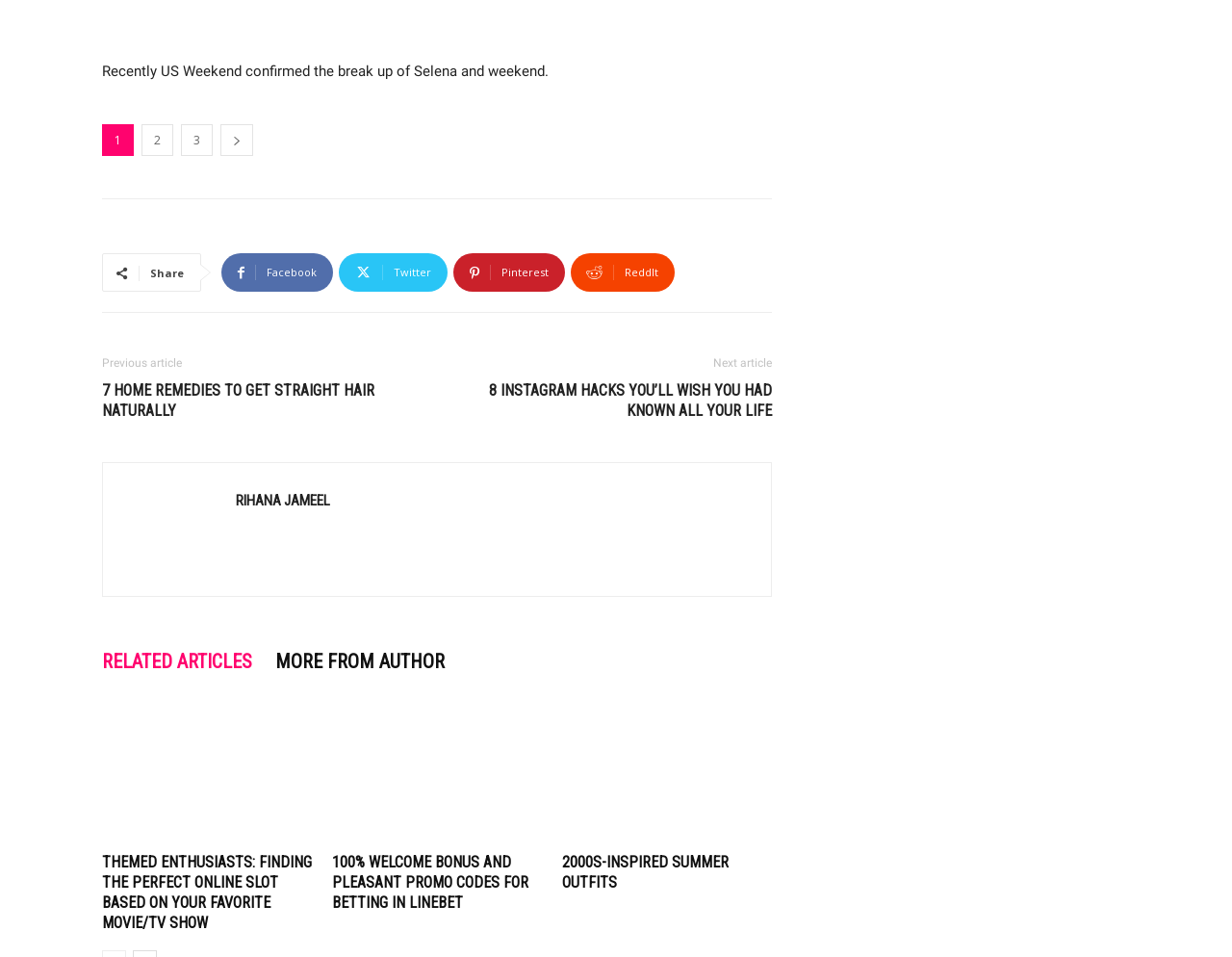Extract the bounding box coordinates for the UI element described by the text: "MORE FROM AUTHOR". The coordinates should be in the form of [left, top, right, bottom] with values between 0 and 1.

[0.214, 0.672, 0.37, 0.707]